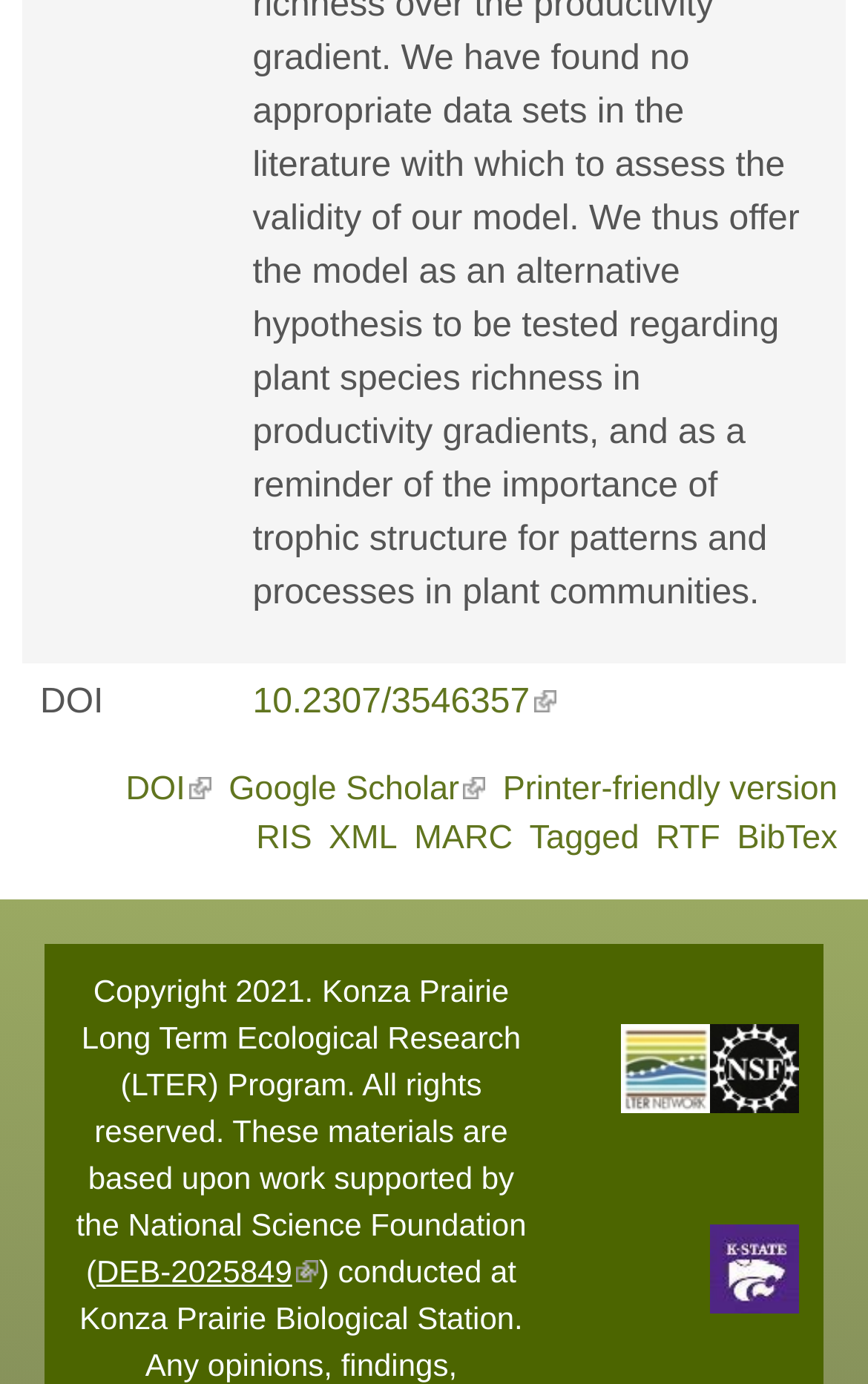Please identify the bounding box coordinates of the area that needs to be clicked to follow this instruction: "Get the BibTex format".

[0.849, 0.592, 0.965, 0.62]